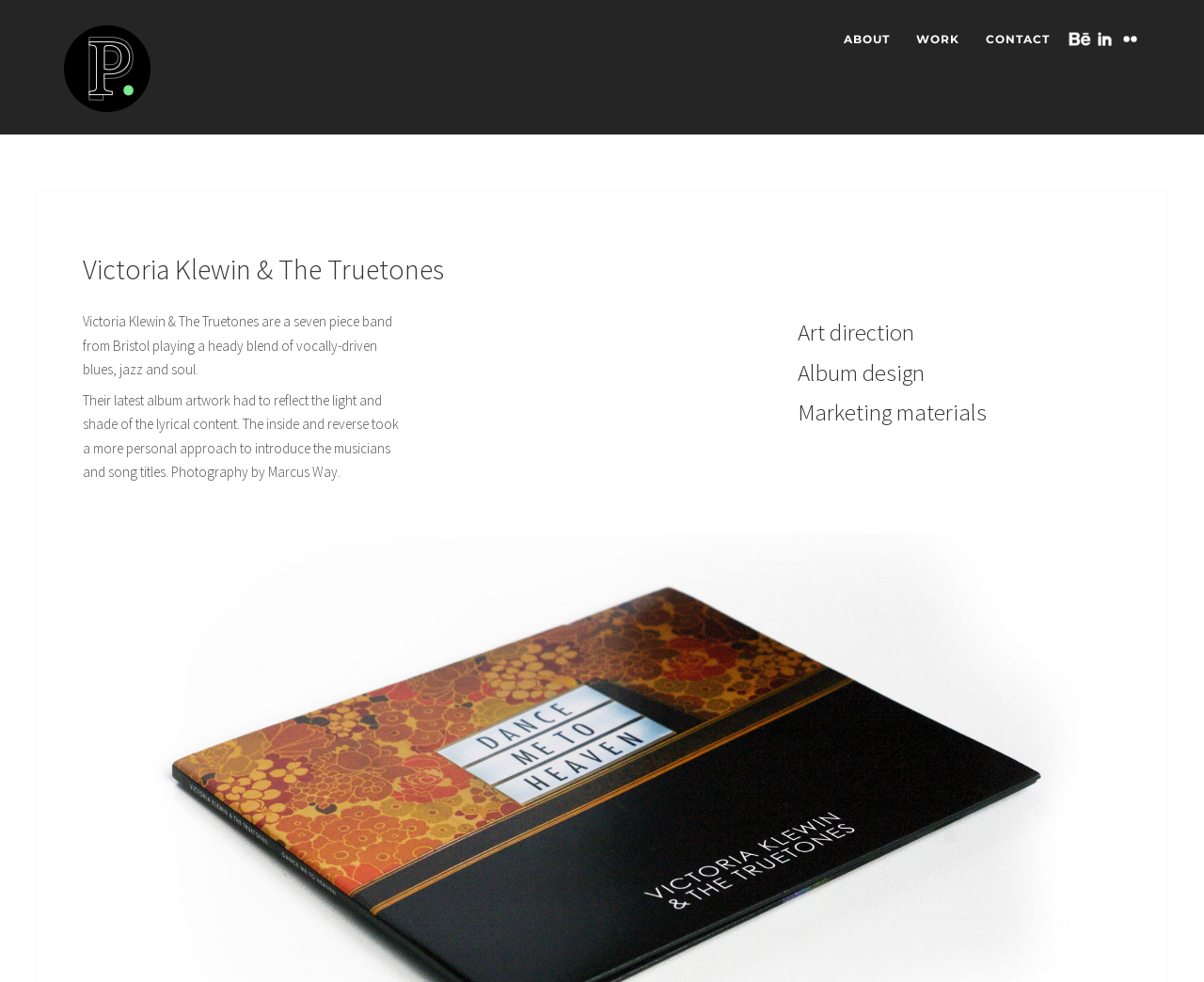Find the bounding box of the web element that fits this description: "alt="The Portly Pixel"".

[0.05, 0.022, 0.128, 0.118]